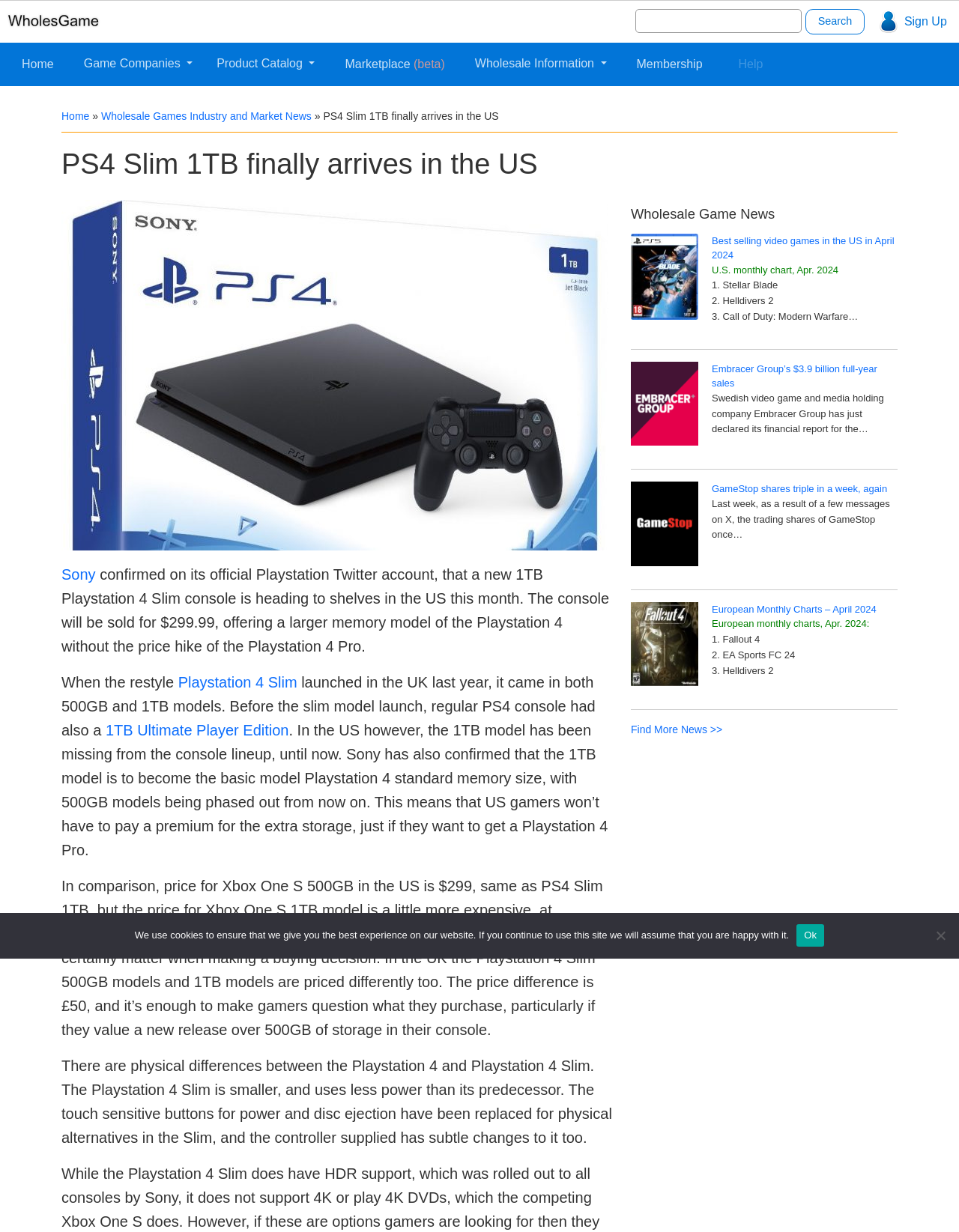Answer this question using a single word or a brief phrase:
What is the name of the company that declared its financial report for the full year?

Embracer Group